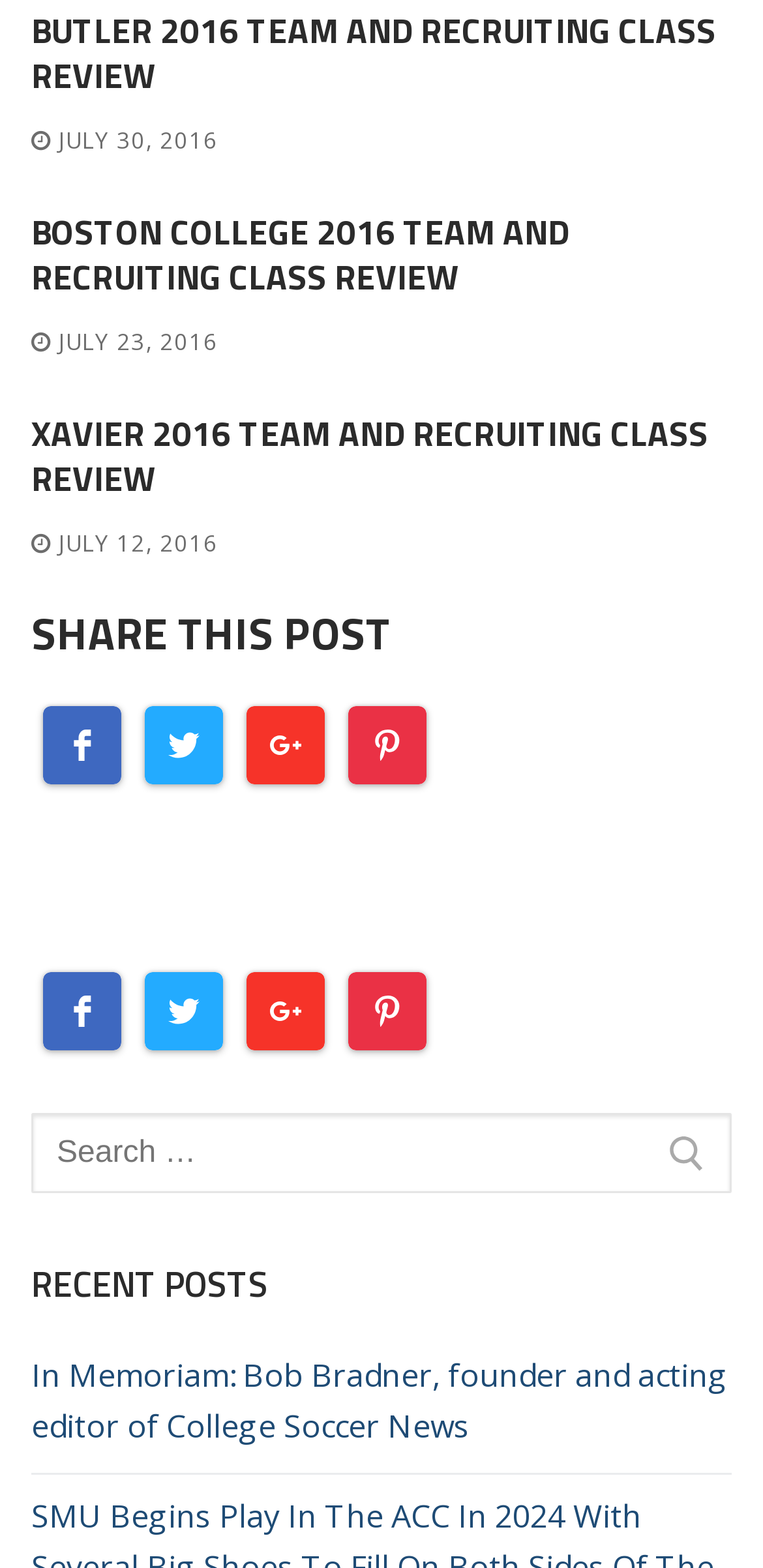Provide the bounding box coordinates for the UI element described in this sentence: "September 3, 2023". The coordinates should be four float values between 0 and 1, i.e., [left, top, right, bottom].

None